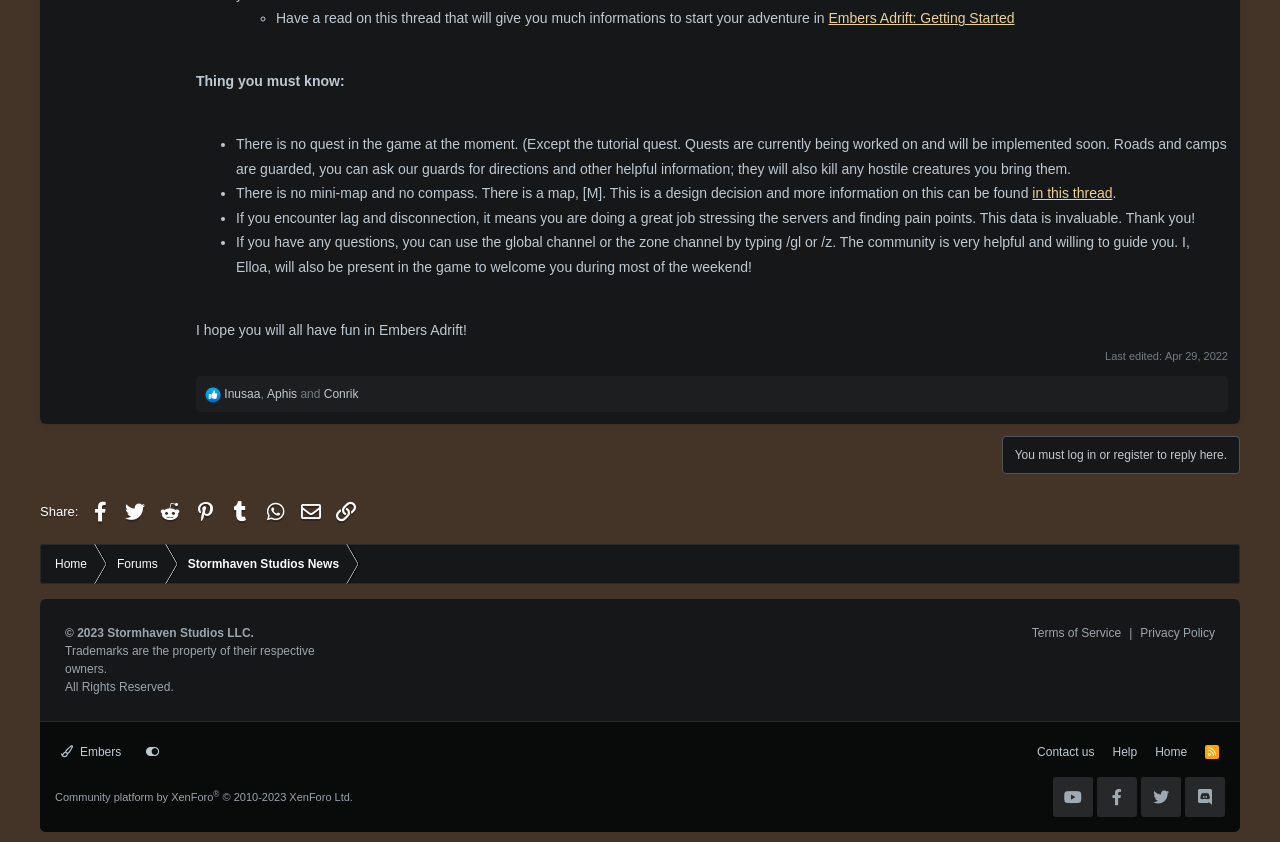Give the bounding box coordinates for the element described by: "Facebook".

[0.064, 0.587, 0.091, 0.627]